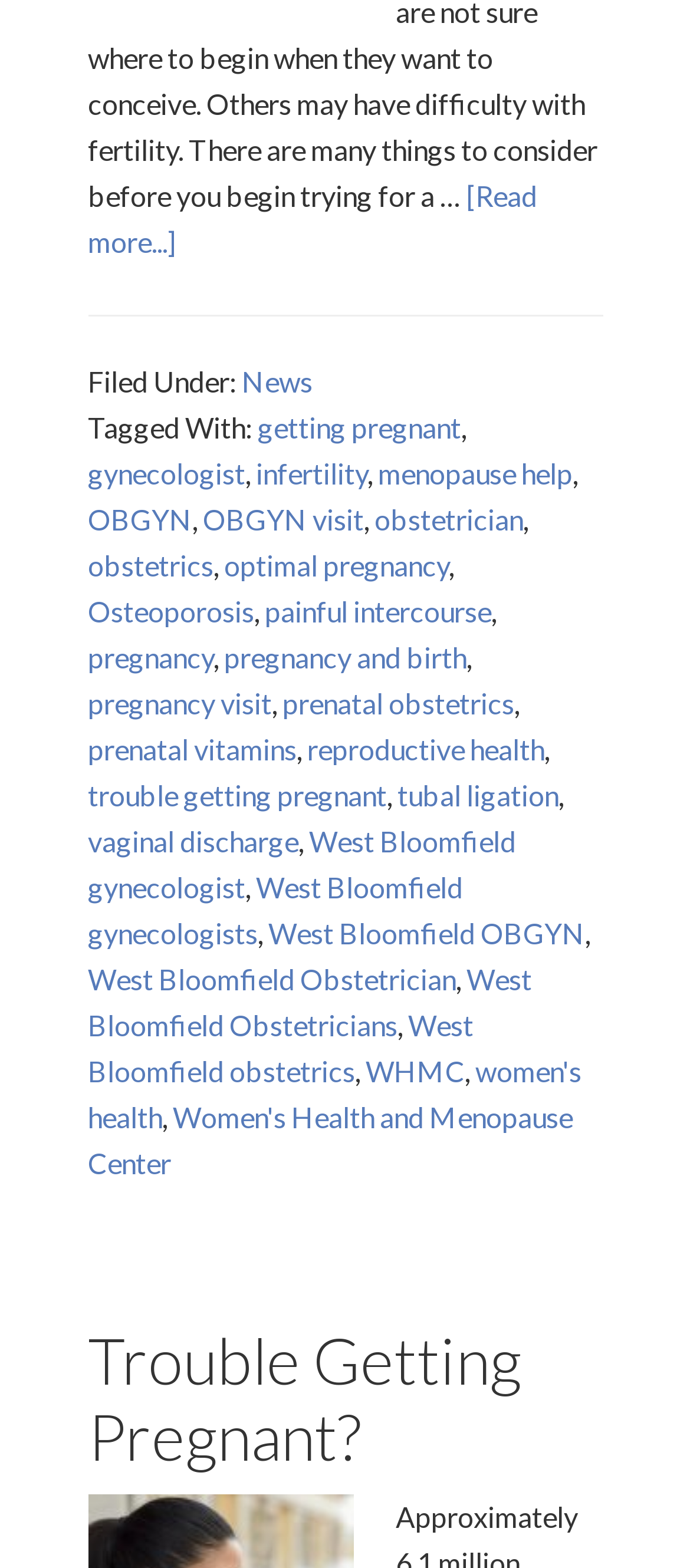Find the bounding box of the web element that fits this description: "vaginal discharge".

[0.127, 0.525, 0.432, 0.547]